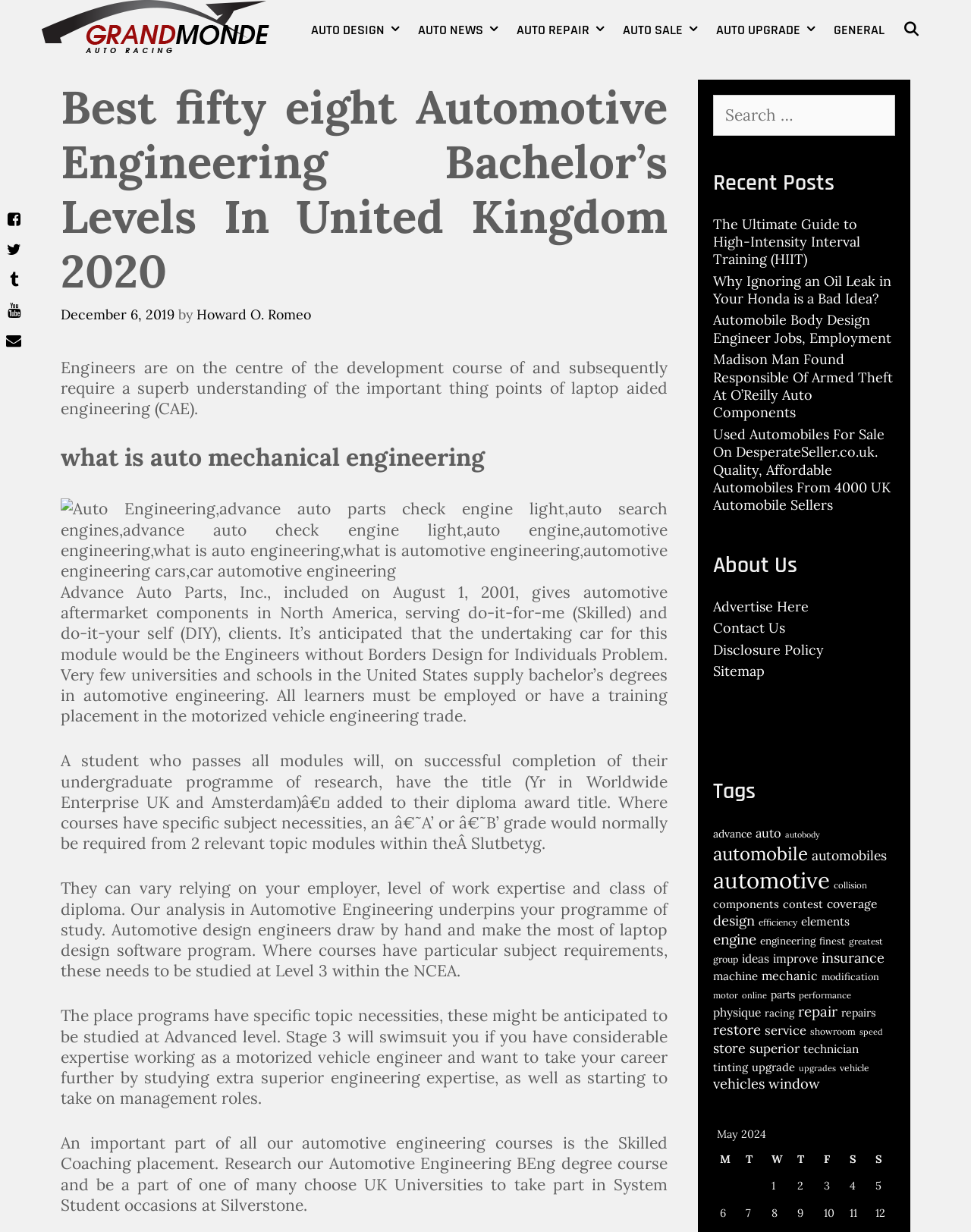Determine the bounding box coordinates (top-left x, top-left y, bottom-right x, bottom-right y) of the UI element described in the following text: Howard O. Romeo

[0.202, 0.248, 0.32, 0.262]